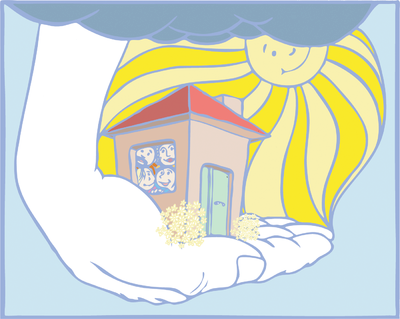Offer an in-depth caption for the image.

This image features a comforting and symbolic illustration titled "In God's Hands." It depicts a large, gentle hand cradling a small house, which represents safety and protection. The house is adorned with cheerful faces visible through the windows, suggesting warmth and family connection. Surrounding the house are delicate flowers, emphasizing a nurturing environment. In the background, a bright sun radiates joy, while light clouds hint at tranquility. The overall composition conveys a profound message of faith and assurance, illustrating the concept of divine care and support in our lives. This artwork resonates with themes of love, protection, and community, making it ideal for inspirational contexts.